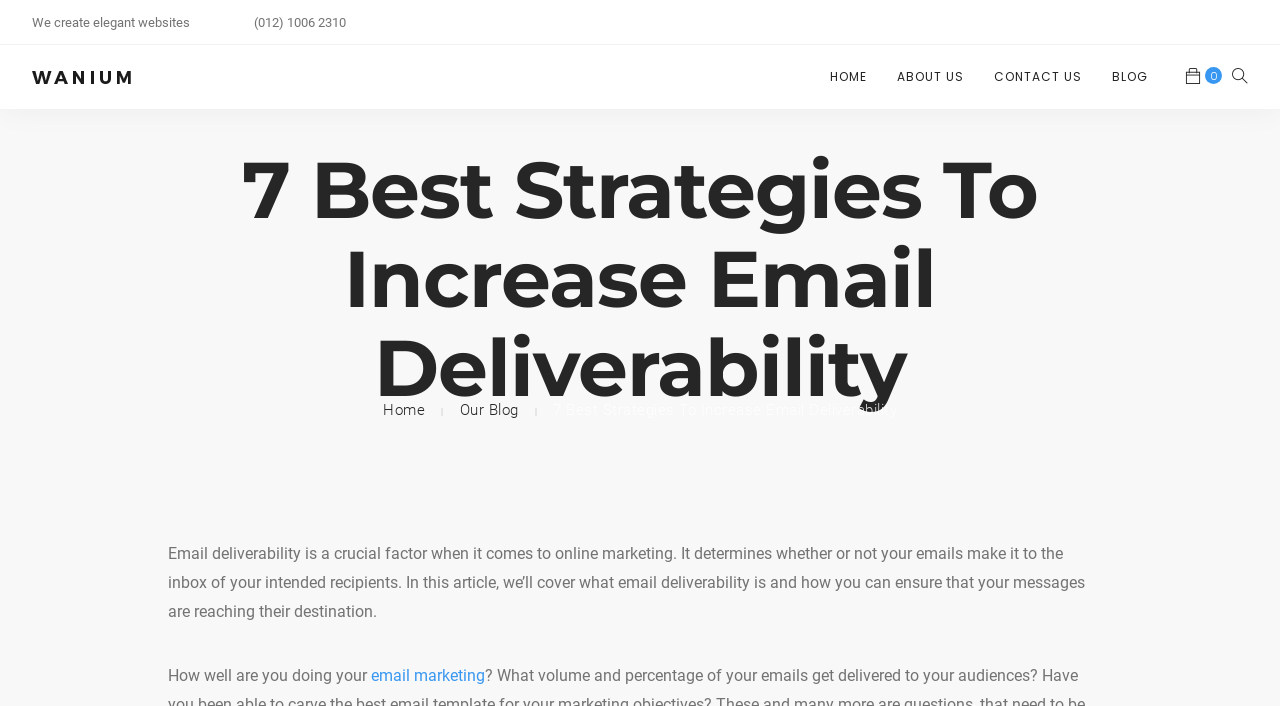Please predict the bounding box coordinates of the element's region where a click is necessary to complete the following instruction: "learn about email marketing". The coordinates should be represented by four float numbers between 0 and 1, i.e., [left, top, right, bottom].

[0.289, 0.943, 0.379, 0.97]